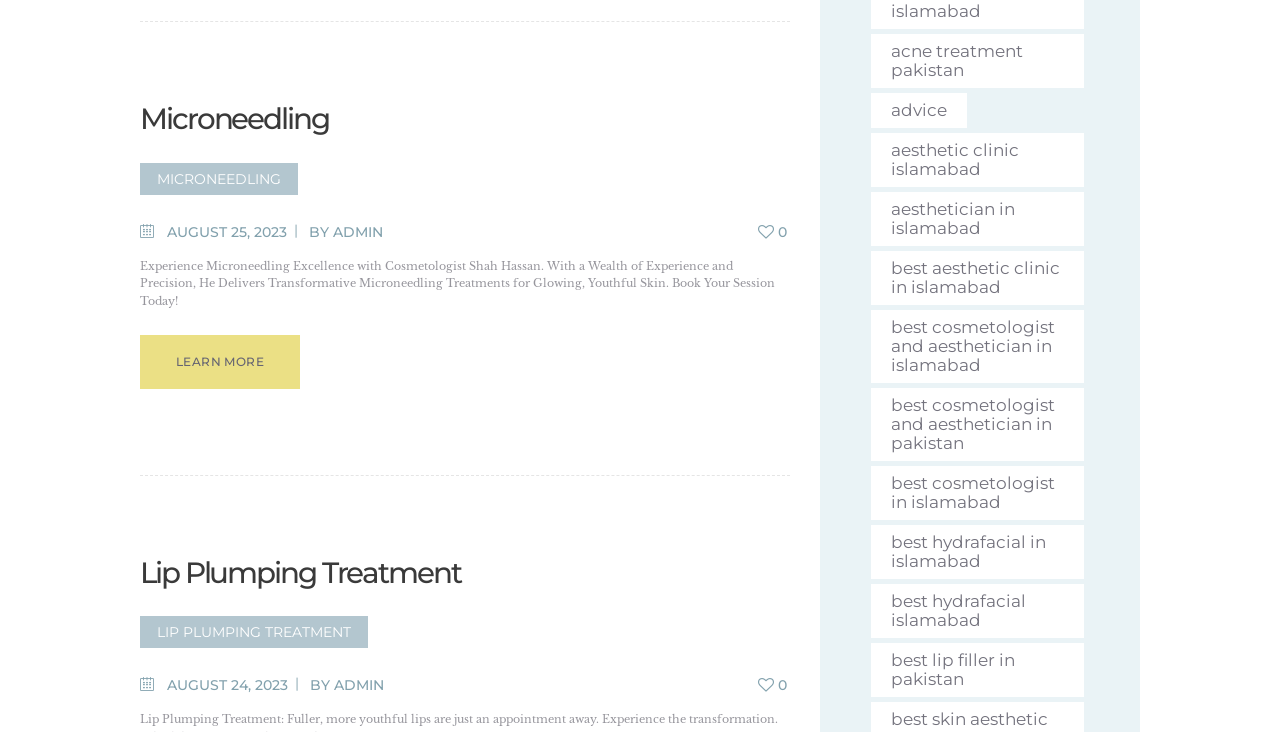Please find the bounding box coordinates of the element that must be clicked to perform the given instruction: "visit Ransom Fellowship homepage". The coordinates should be four float numbers from 0 to 1, i.e., [left, top, right, bottom].

None